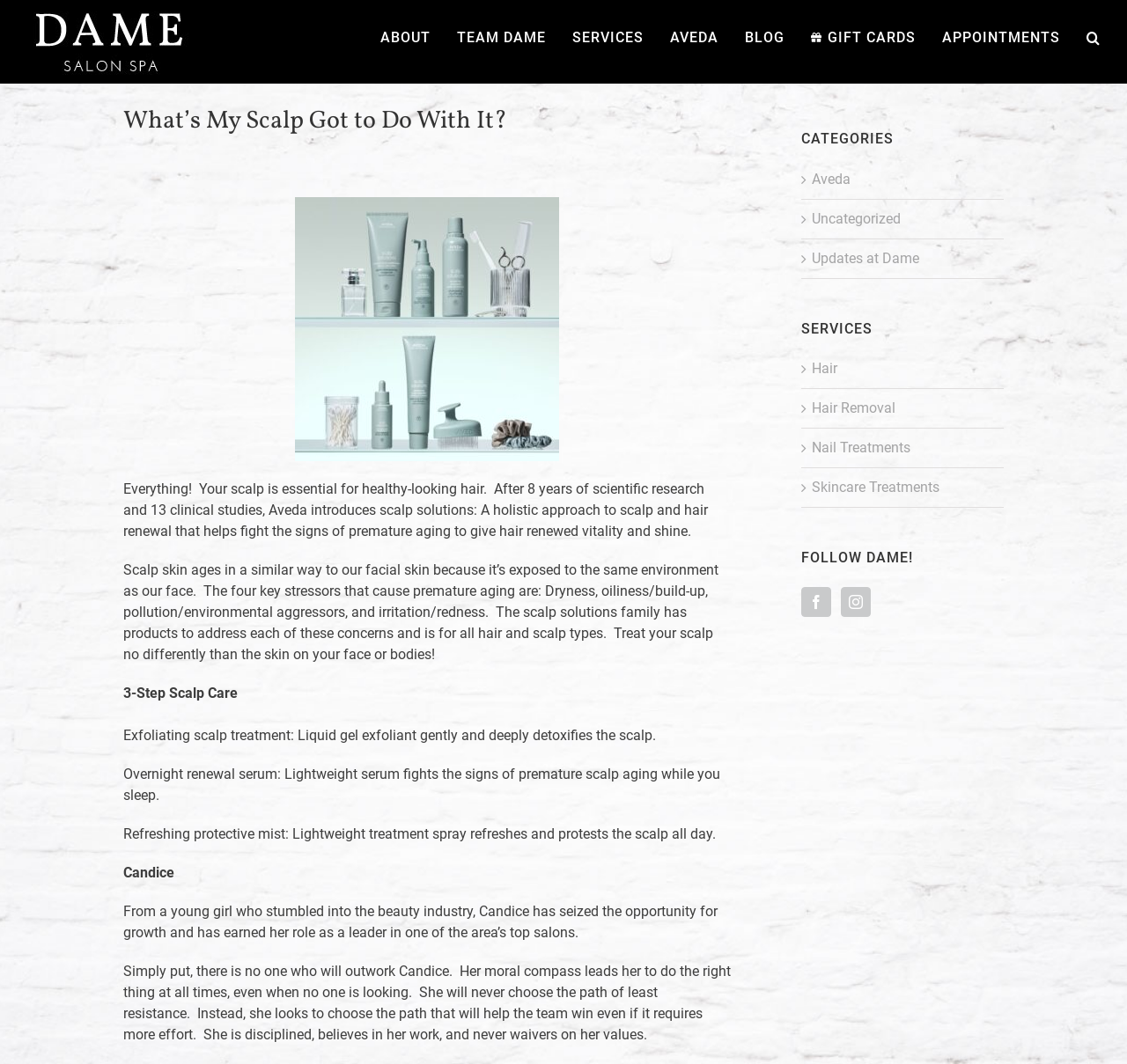Can you find and provide the title of the webpage?

What’s My Scalp Got to Do With It?